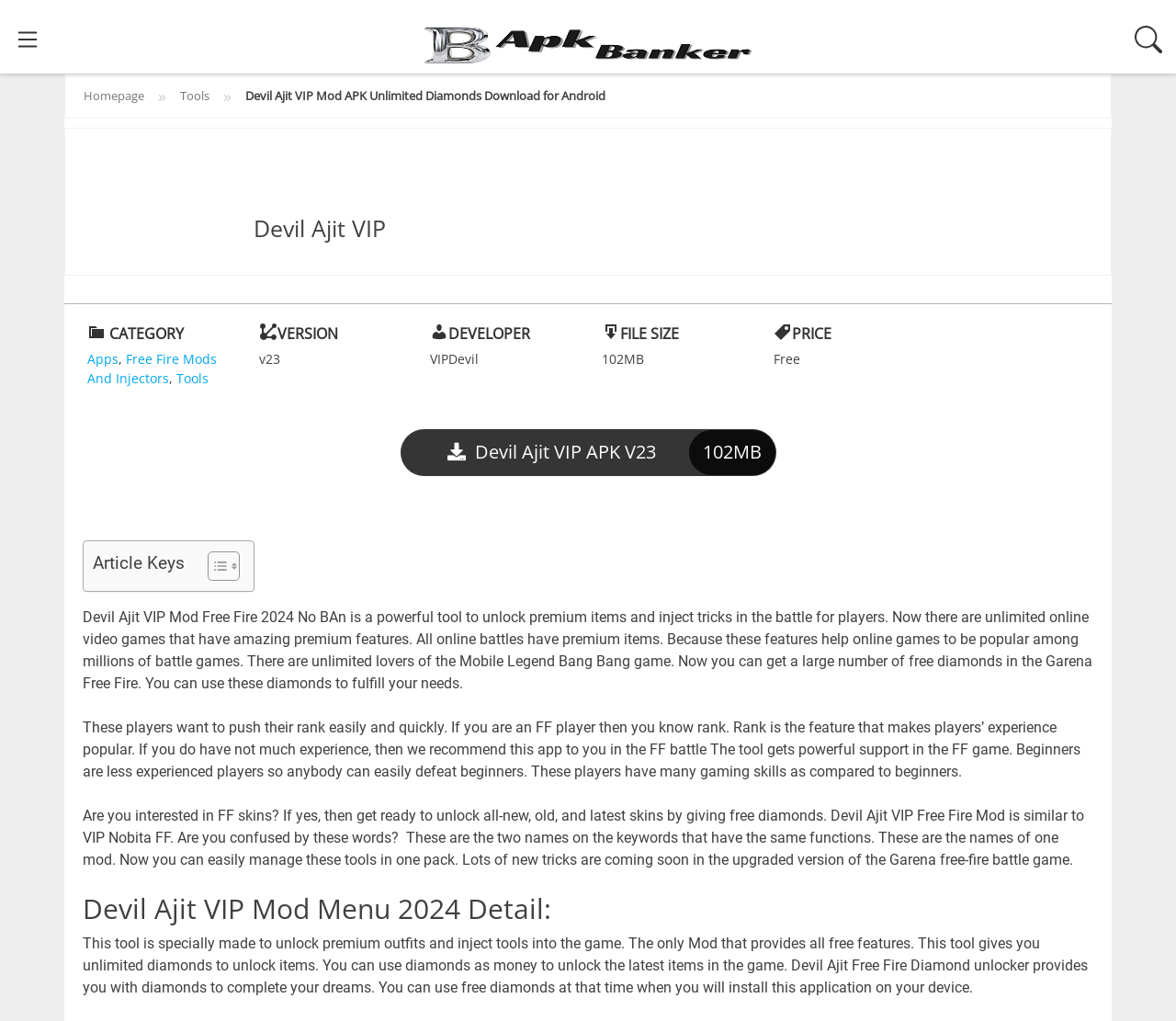Please locate the bounding box coordinates of the element that should be clicked to achieve the given instruction: "Go to the homepage".

[0.071, 0.085, 0.123, 0.101]